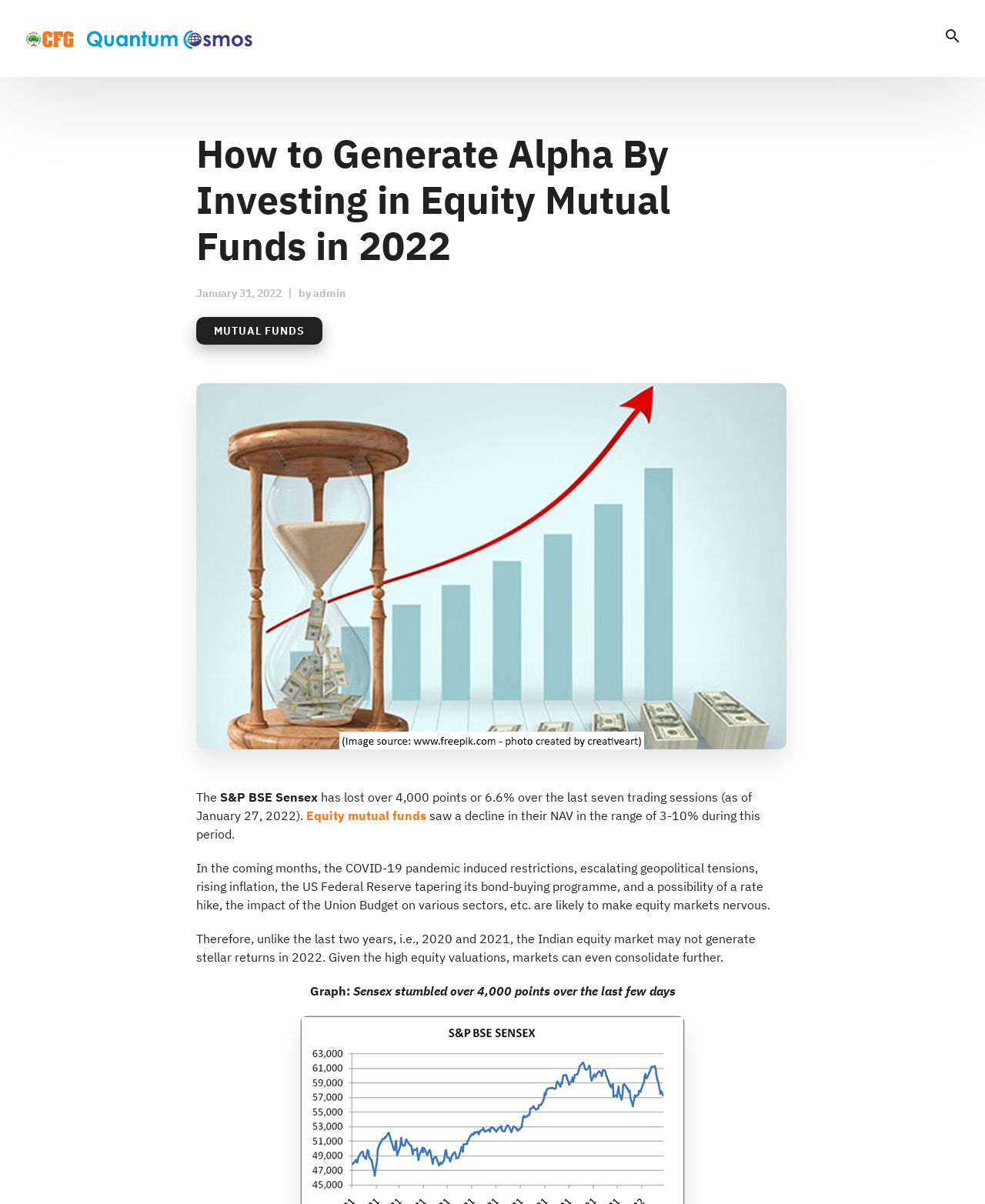Provide the bounding box coordinates for the UI element that is described by this text: "Equity mutual funds". The coordinates should be in the form of four float numbers between 0 and 1: [left, top, right, bottom].

[0.311, 0.671, 0.433, 0.684]